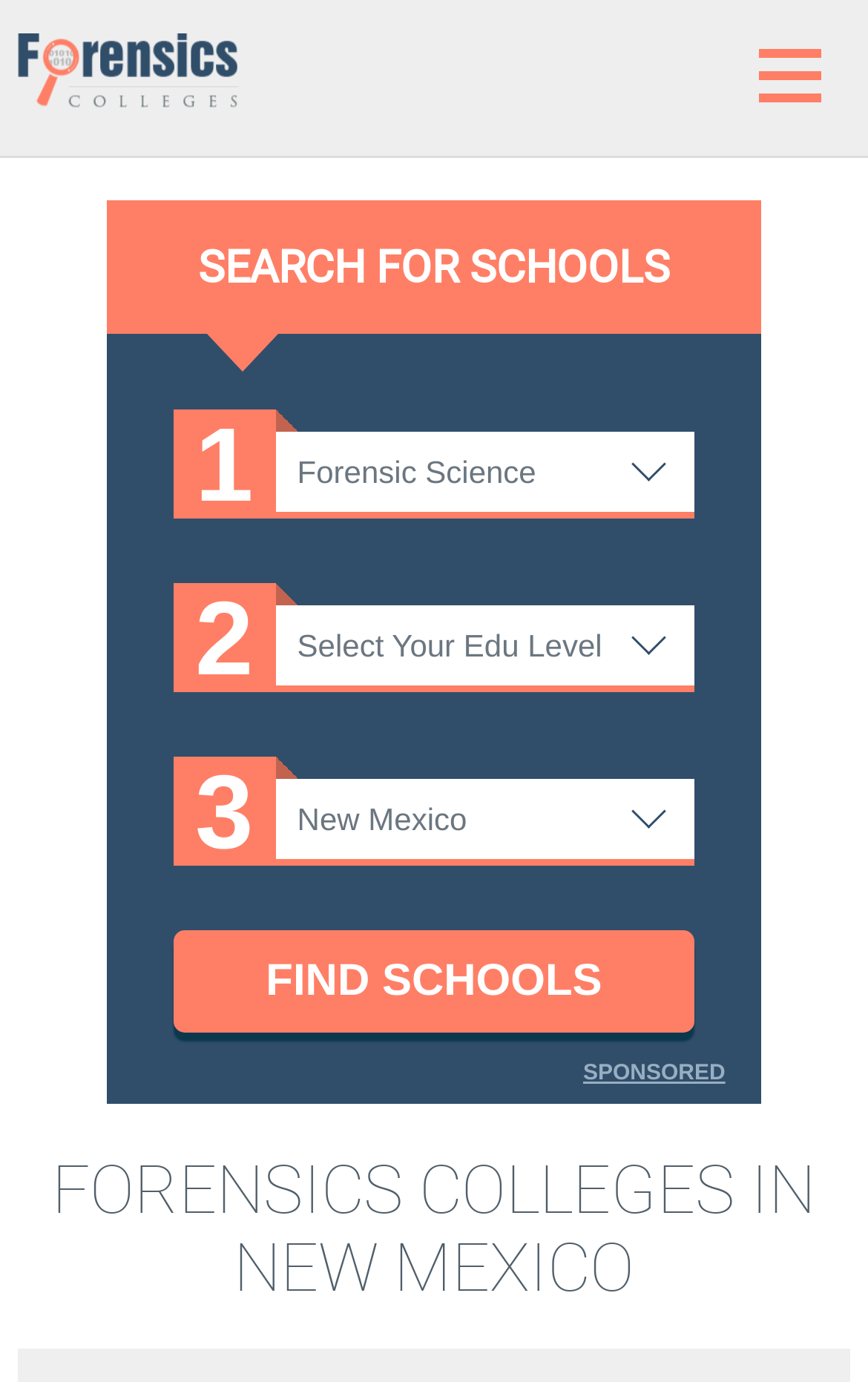How many static text elements are there on the webpage?
Refer to the image and provide a one-word or short phrase answer.

3